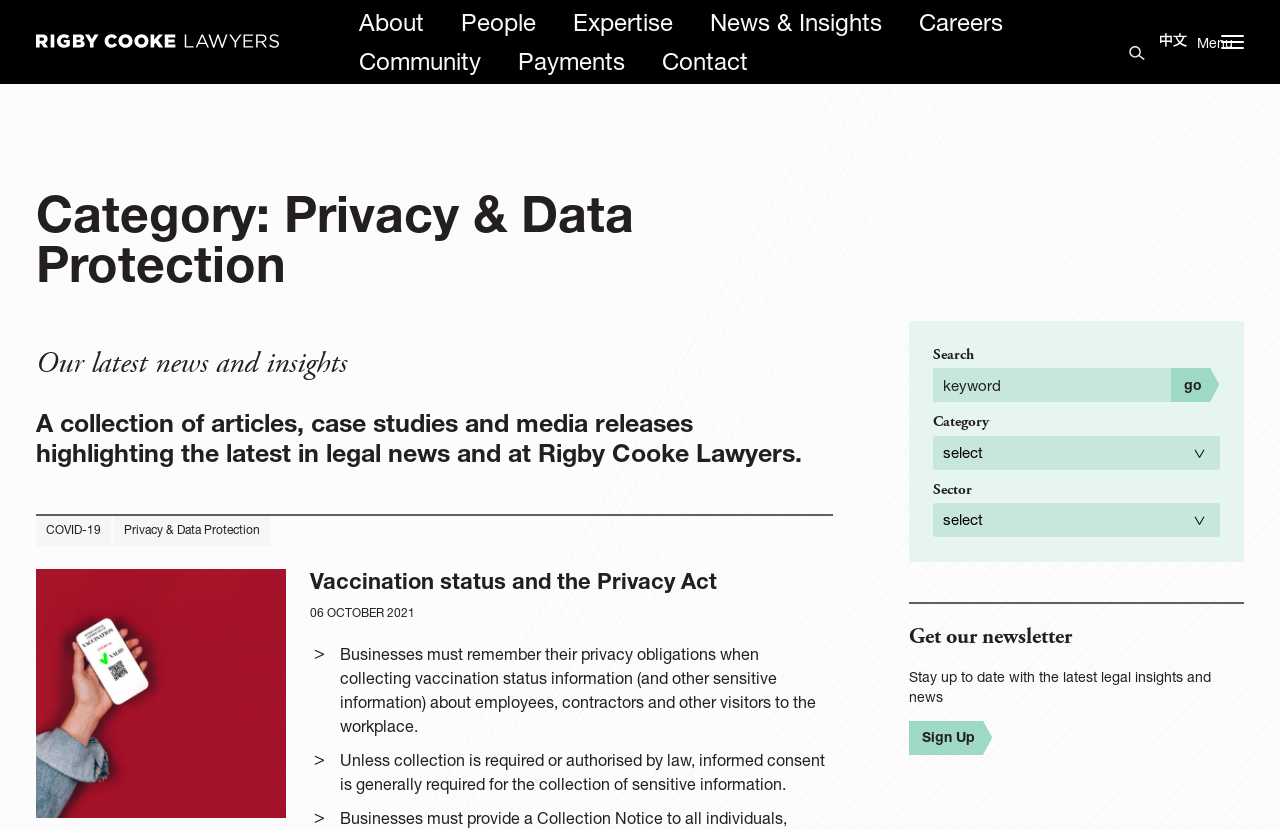Please give a concise answer to this question using a single word or phrase: 
What is the name of the law firm?

Rigby Cooke